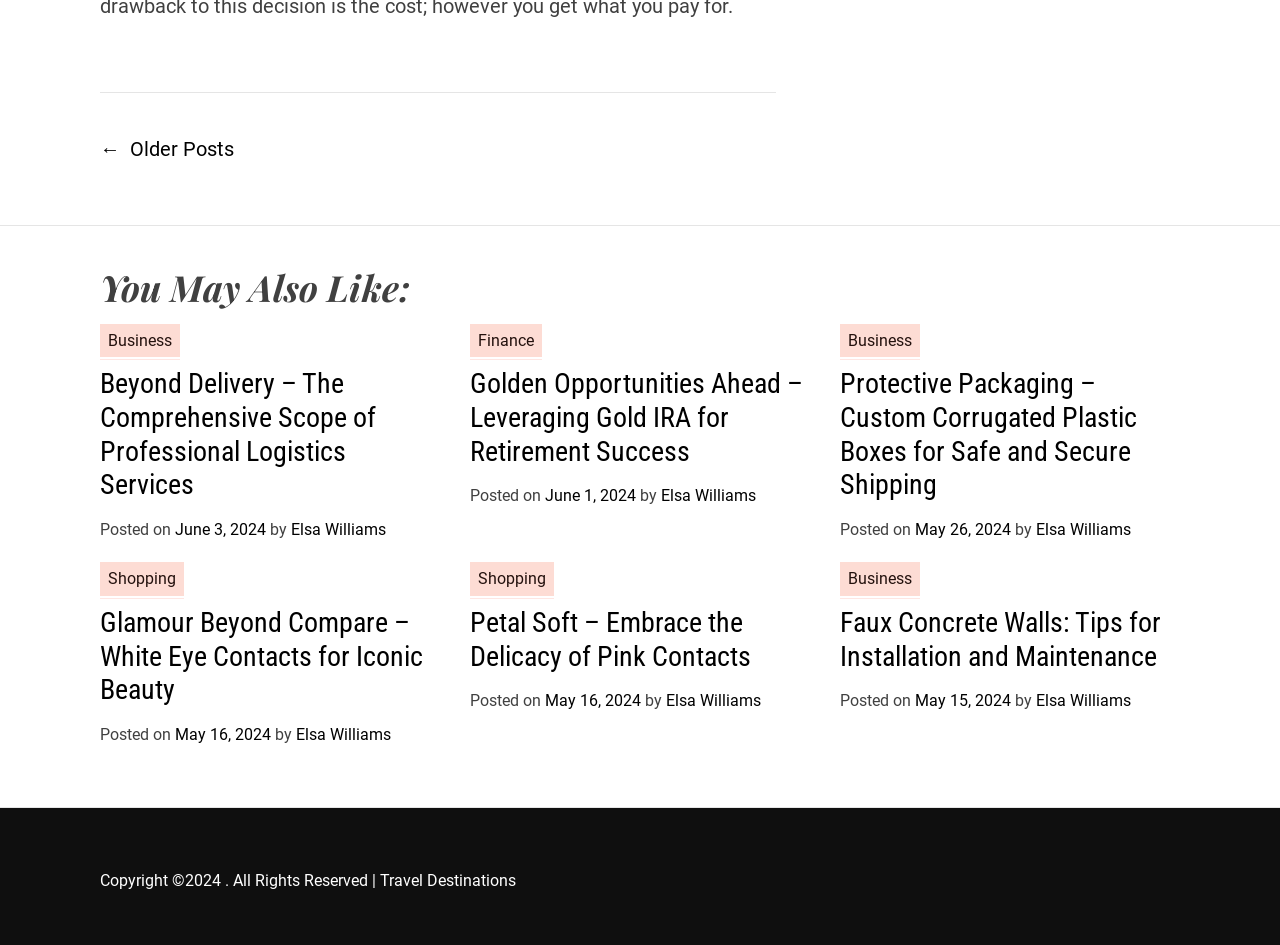Determine the bounding box coordinates for the clickable element to execute this instruction: "View the post from 'June 3, 2024'". Provide the coordinates as four float numbers between 0 and 1, i.e., [left, top, right, bottom].

[0.137, 0.55, 0.208, 0.57]